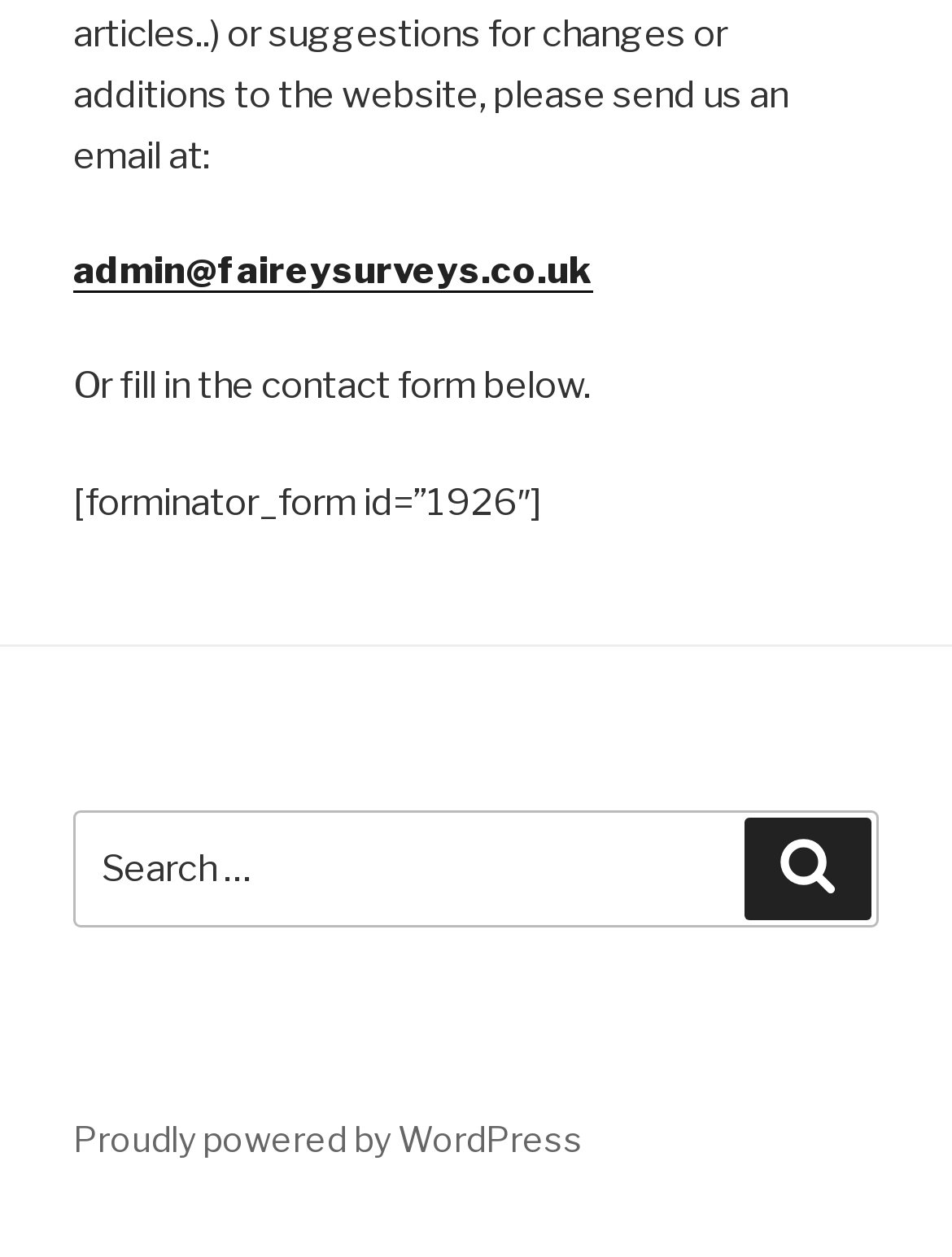Using the element description: "Proudly powered by WordPress", determine the bounding box coordinates. The coordinates should be in the format [left, top, right, bottom], with values between 0 and 1.

[0.077, 0.889, 0.613, 0.922]